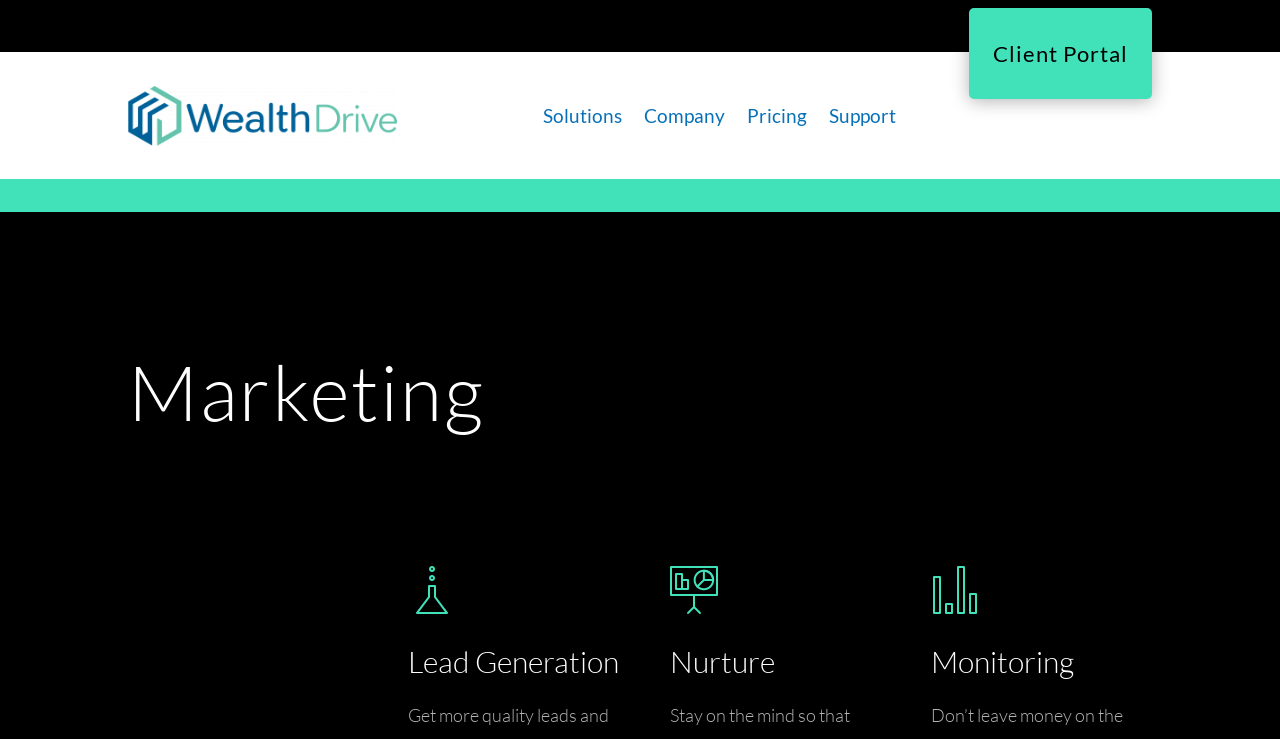Respond with a single word or phrase:
What is the theme of the headings on the webpage?

Marketing